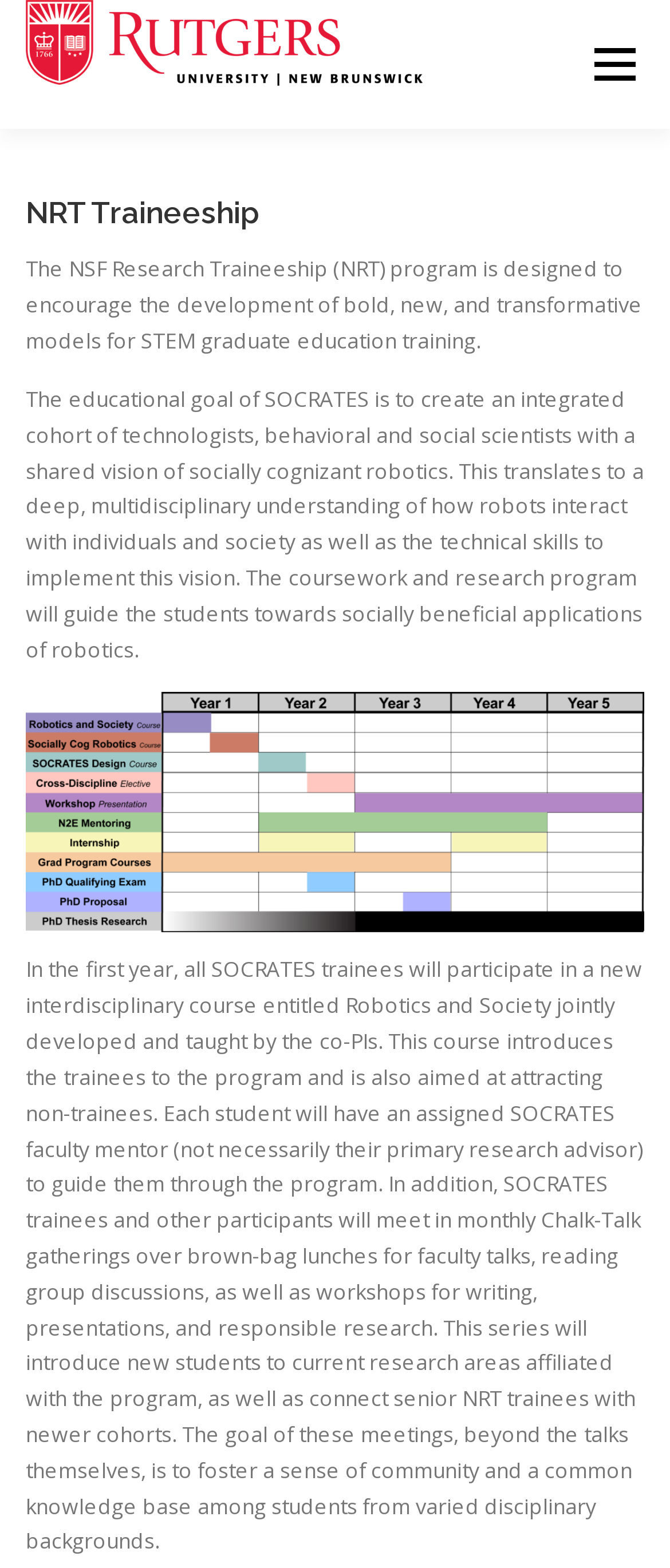What is the name of the robotics workshop mentioned on the webpage?
Please ensure your answer is as detailed and informative as possible.

The name of the robotics workshop can be found in the link 'N2E Workshops' on the webpage, which is related to the N2E Robotics program.